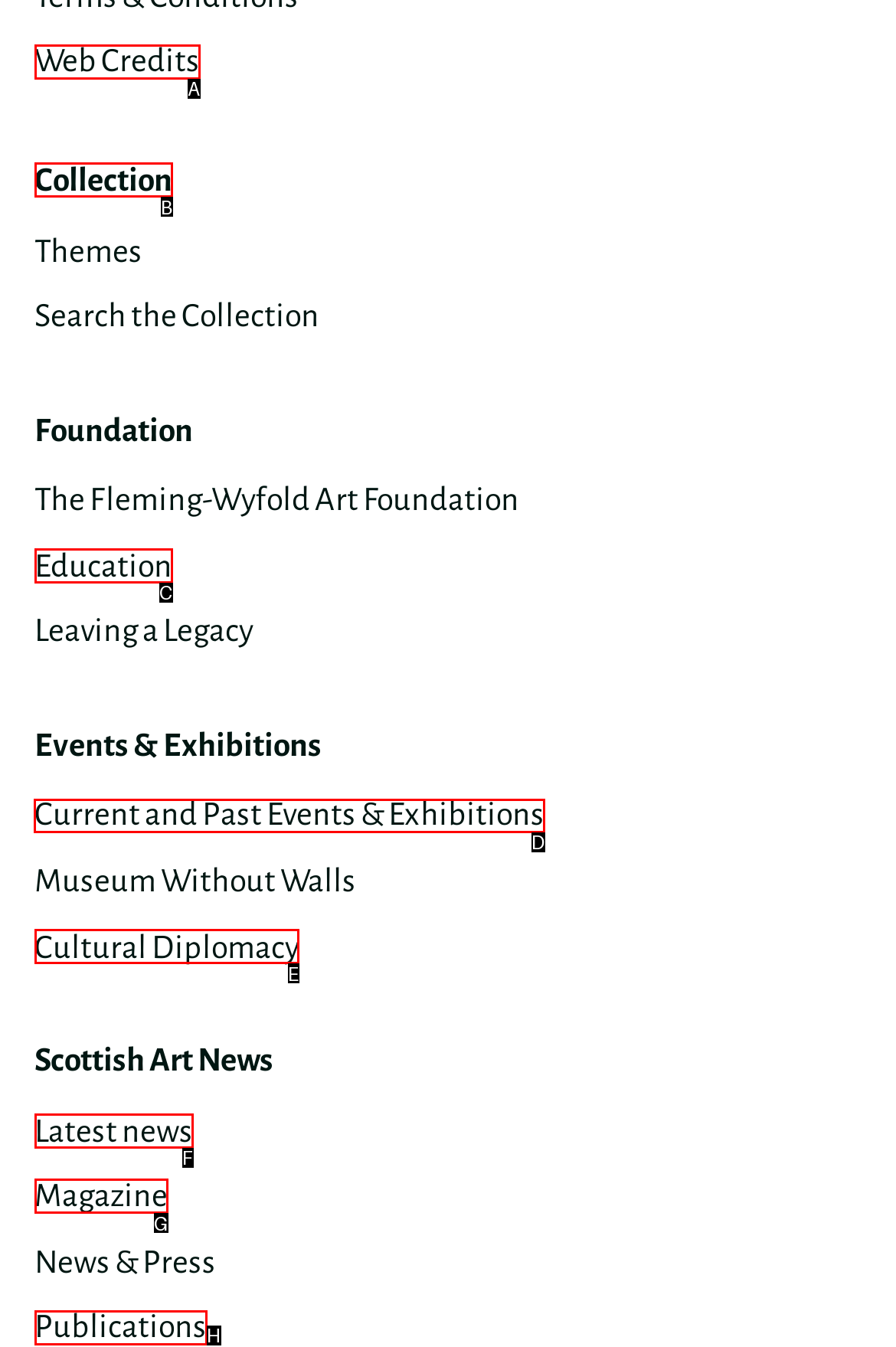Choose the HTML element that should be clicked to achieve this task: Explore current events and exhibitions
Respond with the letter of the correct choice.

D